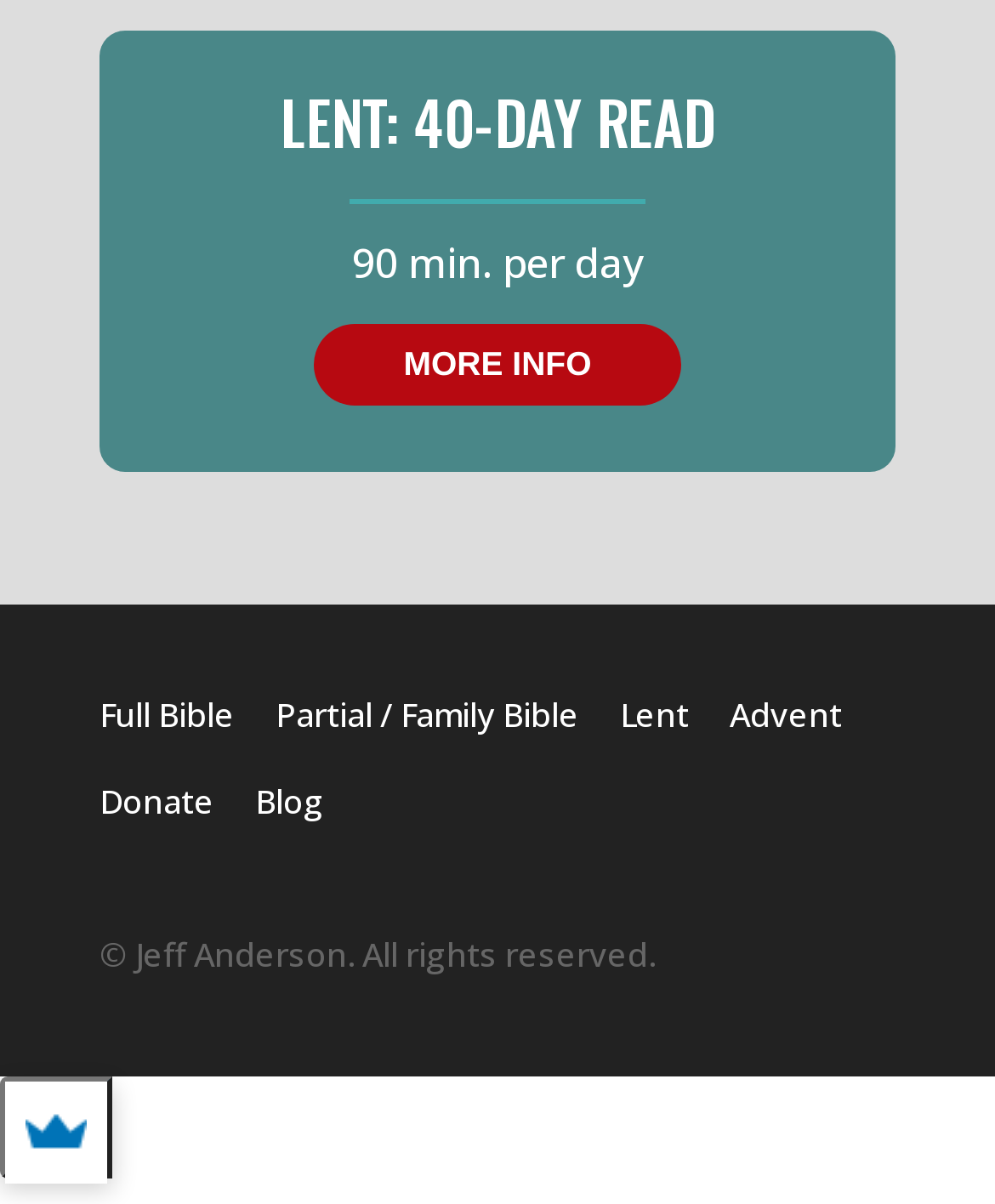Determine the bounding box coordinates for the clickable element required to fulfill the instruction: "Read the Full Bible". Provide the coordinates as four float numbers between 0 and 1, i.e., [left, top, right, bottom].

[0.1, 0.575, 0.236, 0.613]